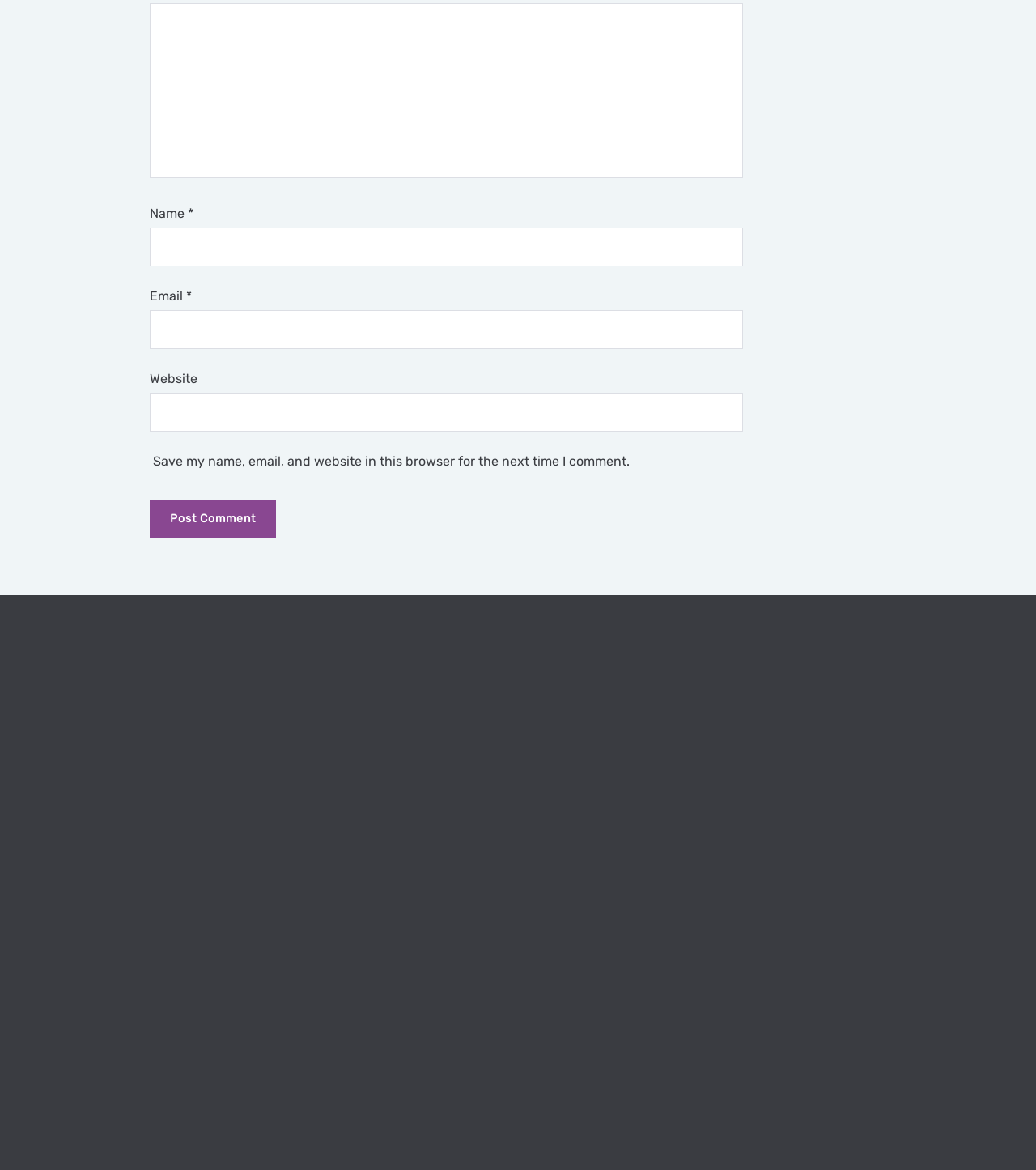Respond with a single word or phrase for the following question: 
What is the purpose of the textboxes at the top?

Commenting